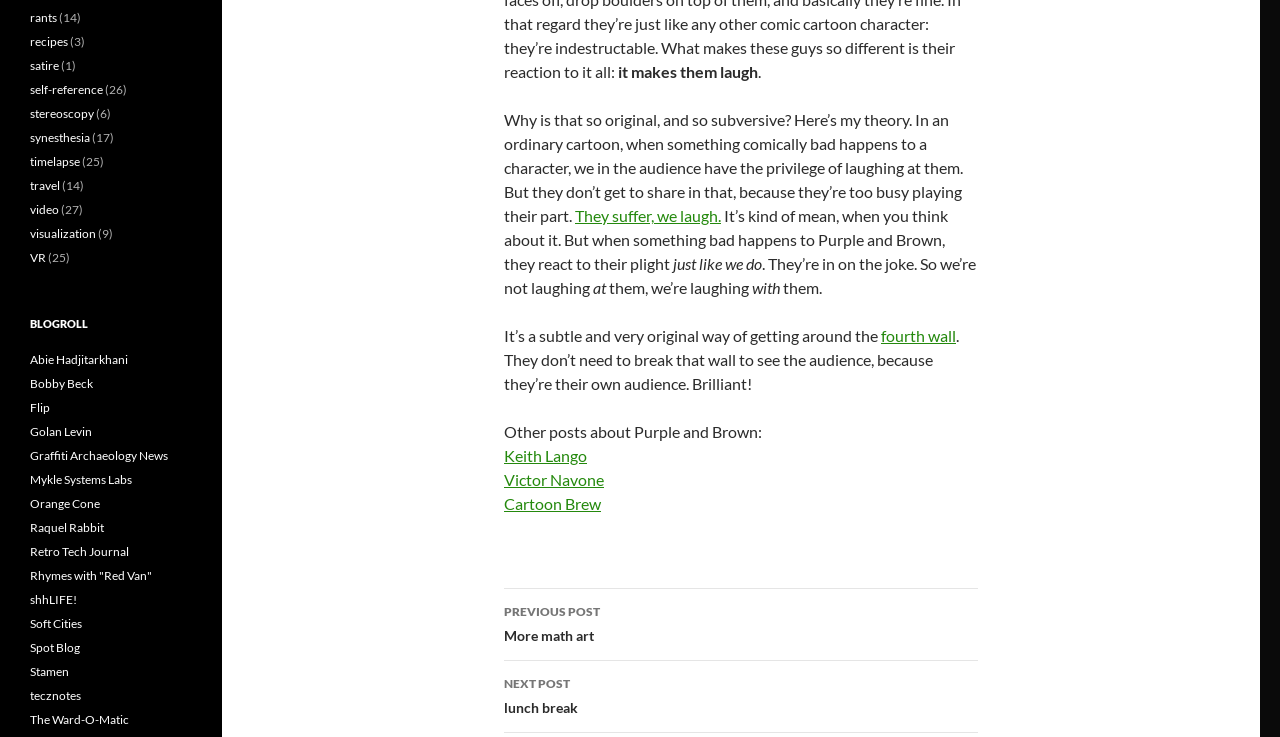Provide the bounding box for the UI element matching this description: "Next Postlunch break".

[0.394, 0.897, 0.764, 0.995]